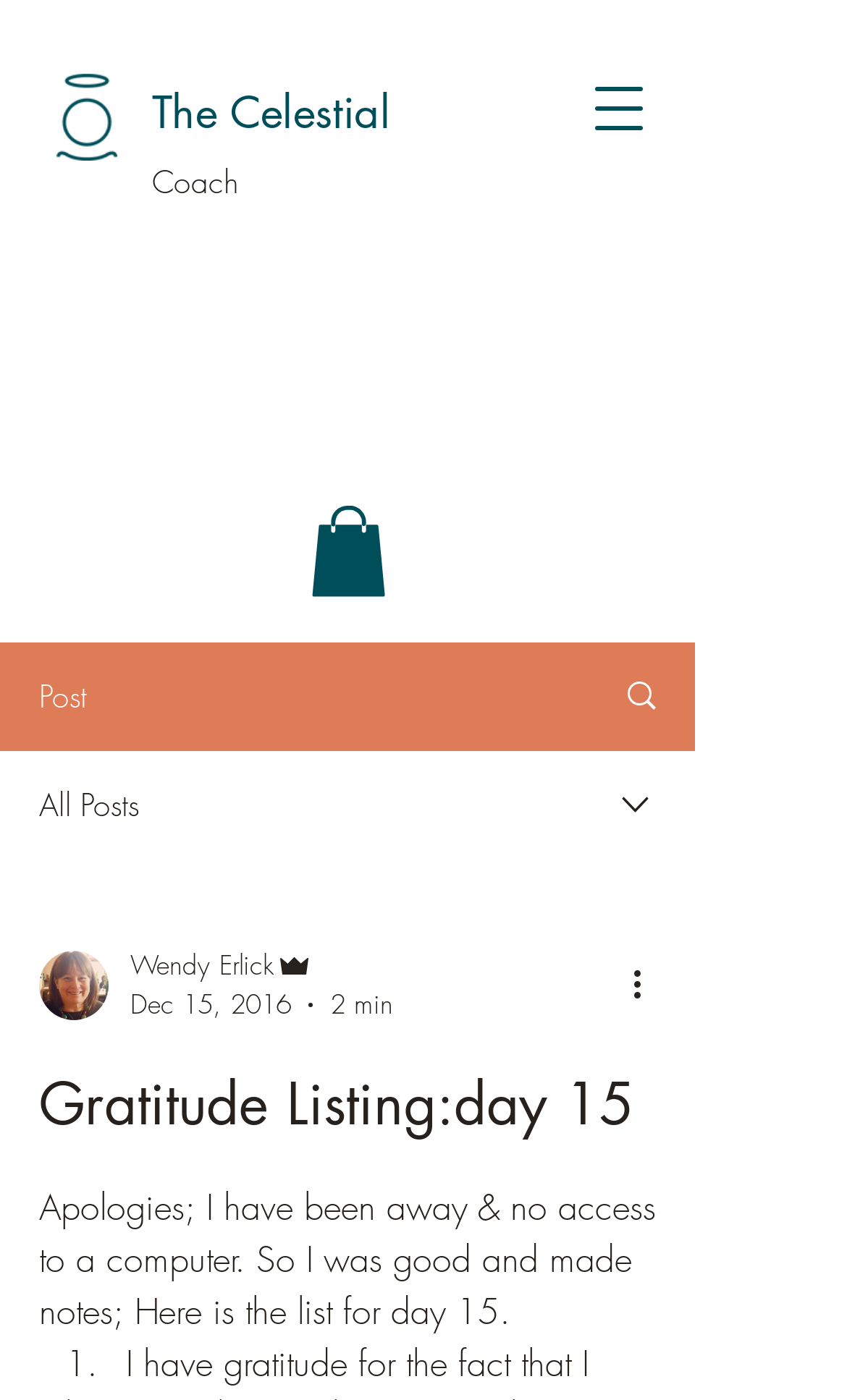Can you find the bounding box coordinates for the element to click on to achieve the instruction: "Open navigation menu"?

[0.679, 0.047, 0.782, 0.109]